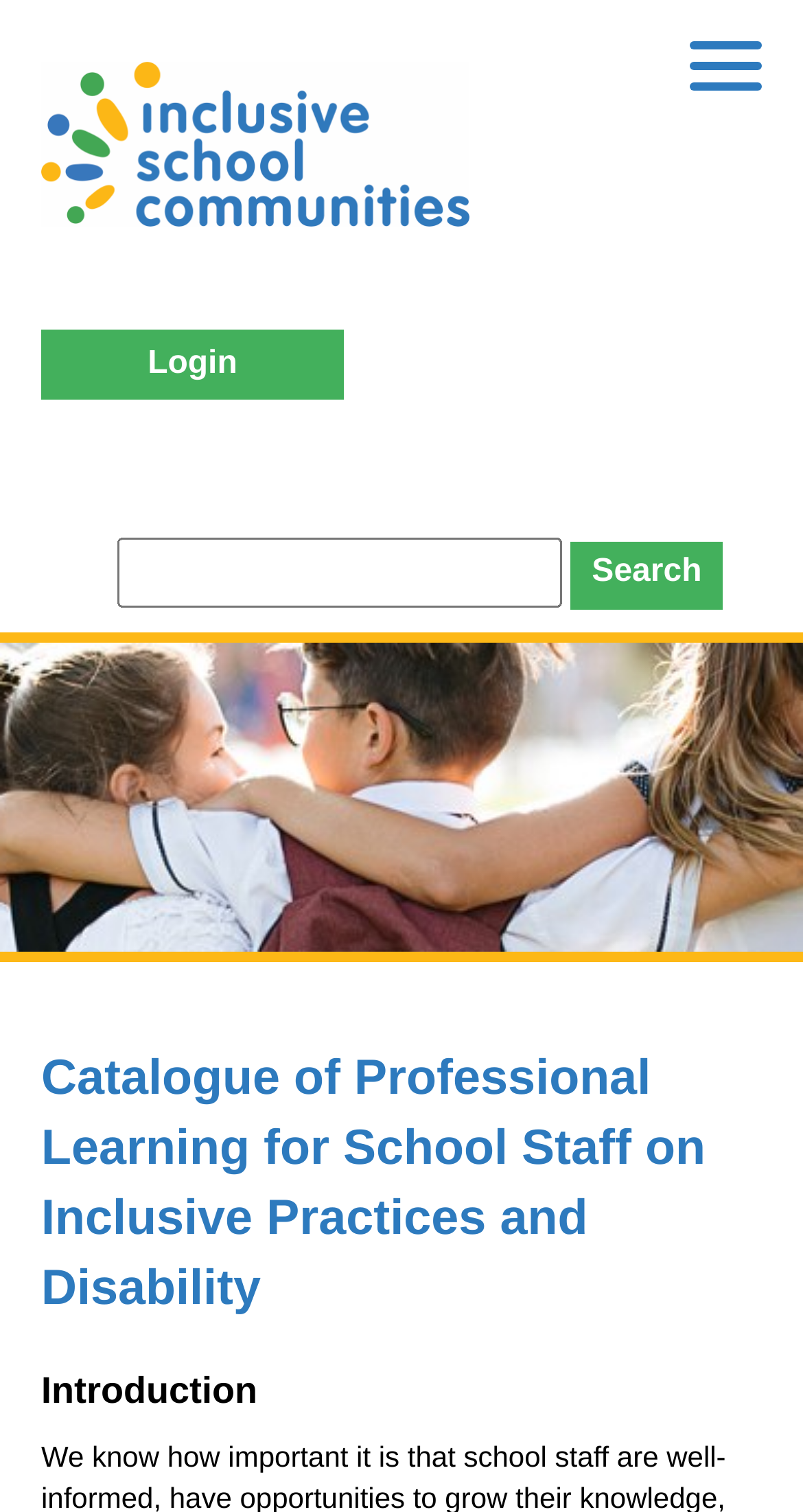Find the bounding box of the web element that fits this description: "parent_node: Home".

[0.859, 0.027, 0.949, 0.067]